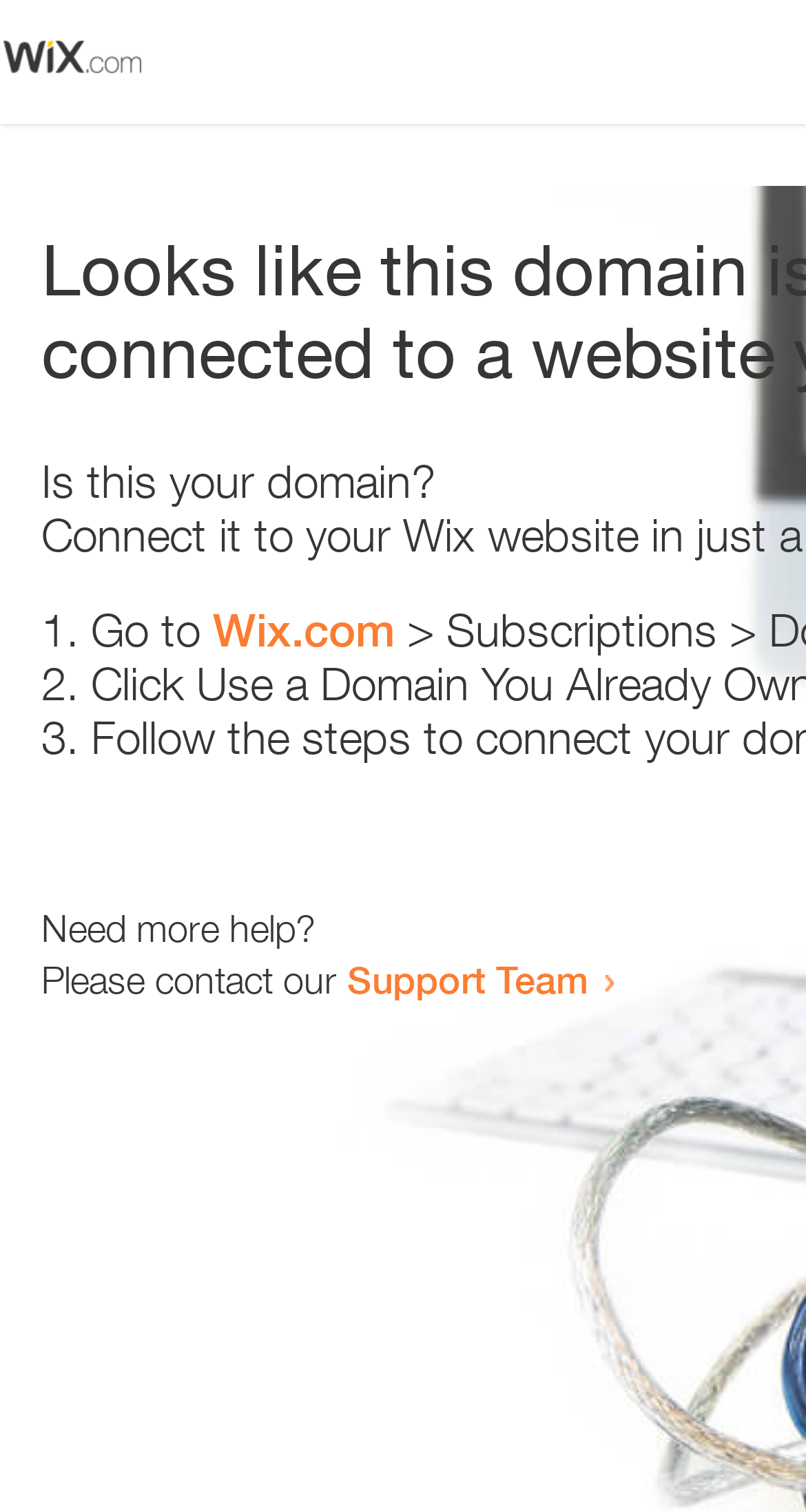What is the domain being referred to?
Look at the image and answer with only one word or phrase.

Wix.com